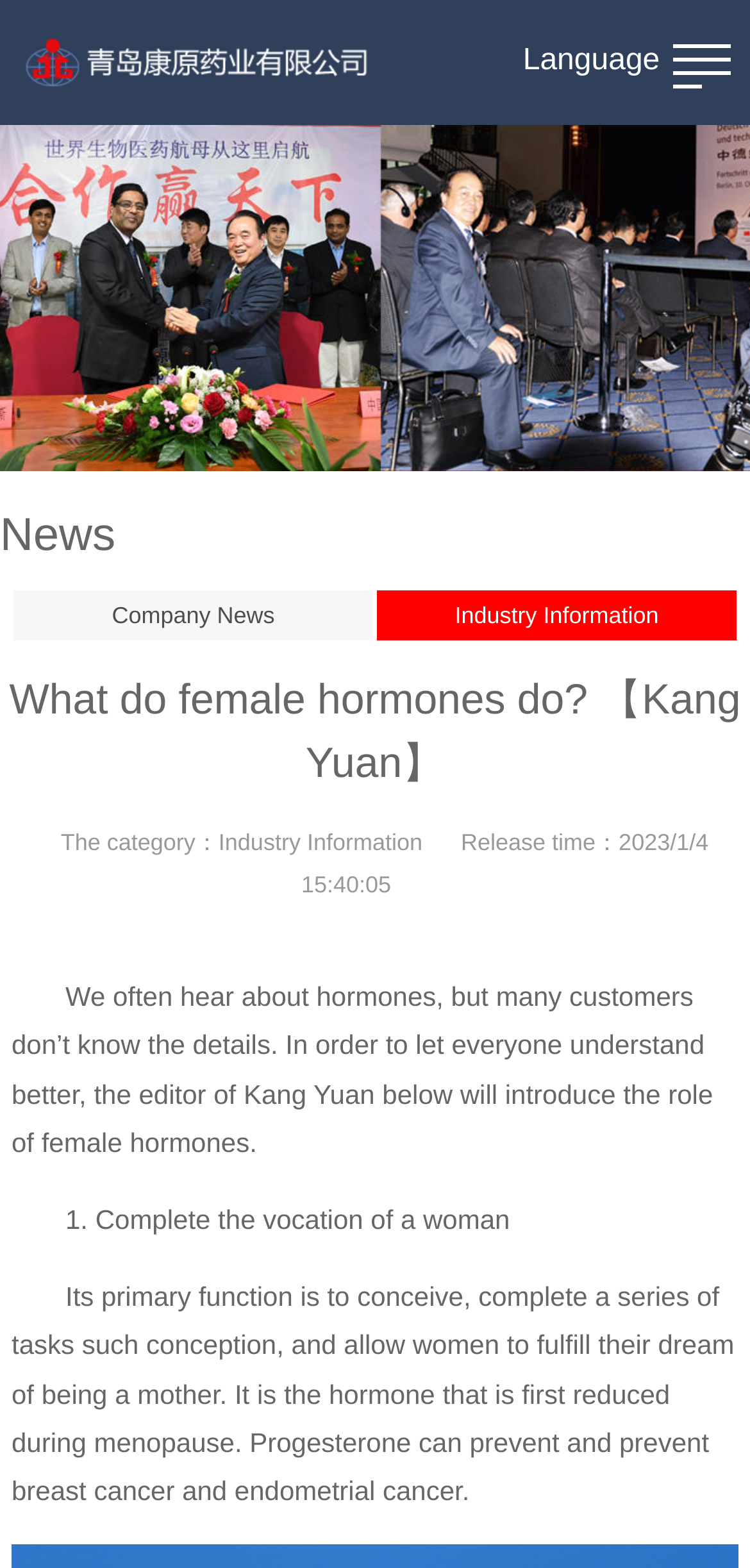Please determine the headline of the webpage and provide its content.

What do female hormones do? 【Kang Yuan】